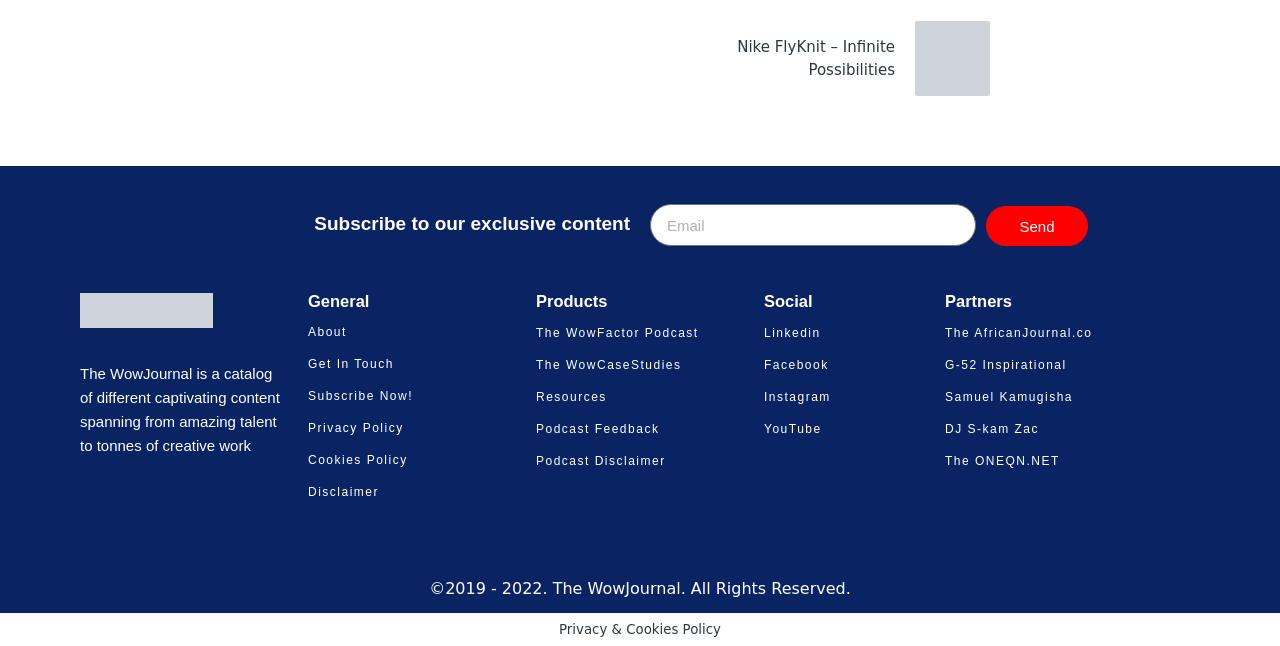Locate the bounding box coordinates of the element's region that should be clicked to carry out the following instruction: "Get in touch with us". The coordinates need to be four float numbers between 0 and 1, i.e., [left, top, right, bottom].

[0.241, 0.552, 0.308, 0.574]